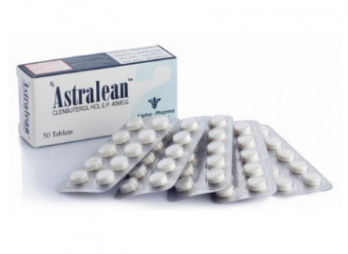Identify and describe all the elements present in the image.

The image showcases a product called "Astralean," which is manufactured by Alpha Pharma. The packaging highlights the name prominently along with the active ingredient, Clenbuterol HCL, in a formulation of 40 mcg per tablet. This particular product contains 50 tablets, clearly depicted in the blister packs laid out in front of the box. The tablets are small, round, and white, typical of many pharmaceutical products. The box itself is light blue with a modern design, indicating a professional presentation suitable for health and fitness-related products. Astralean is often associated with weight loss and performance enhancement in bodybuilding contexts.